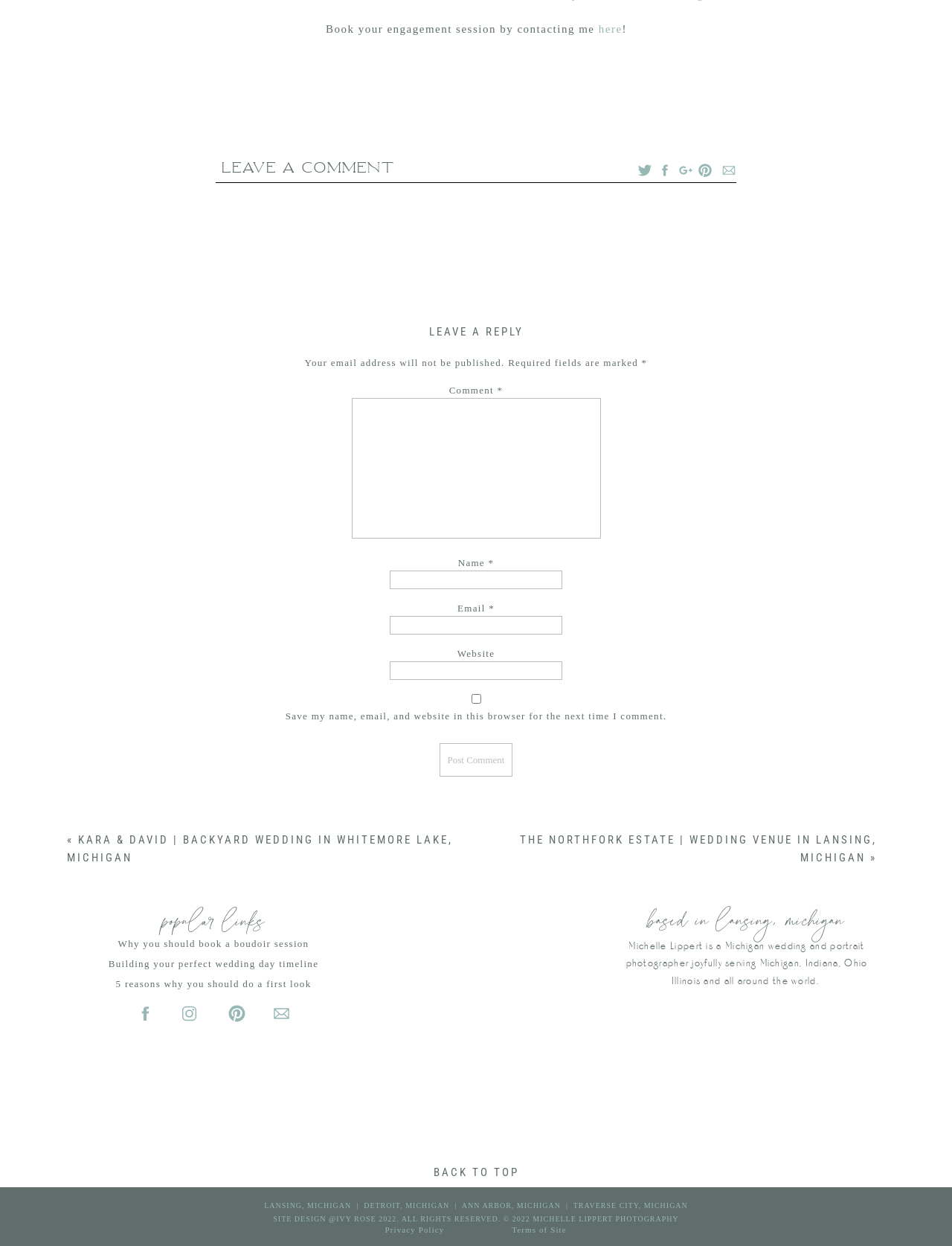What is the location of the photographer?
Answer the question in as much detail as possible.

I found the location of the photographer by looking at the text at the bottom of the webpage, which says 'based in Lansing, Michigan'.